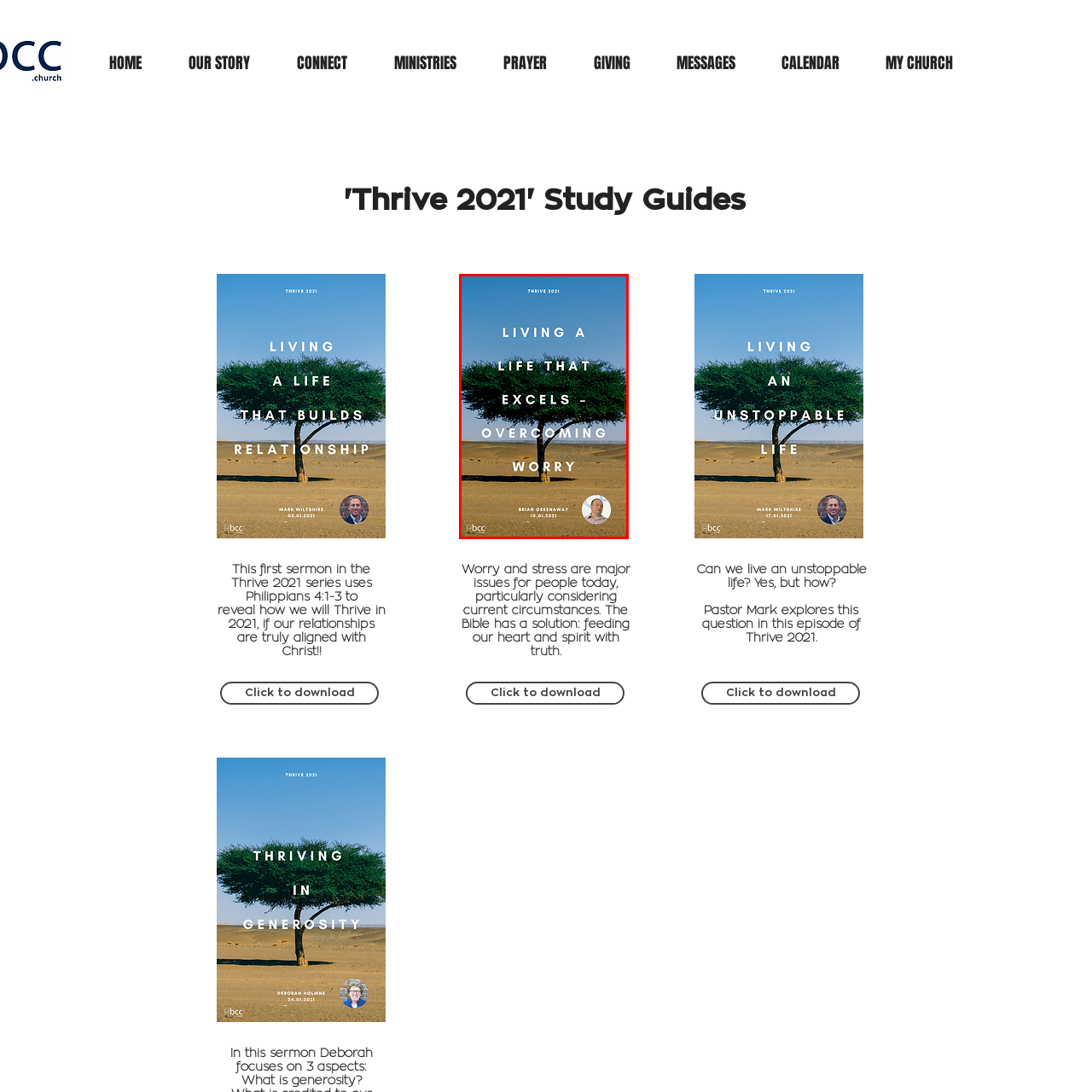Create a detailed narrative of the scene depicted inside the red-outlined image.

The image features a serene landscape dominated by a solitary tree set against a vast, sandy terrain. Bold white text overlays the scene, proclaiming "THRIVE 2021" at the top, followed by the title "LIVING A LIFE THAT EXCELS – OVERCOMING WORRY." The text is designed to draw attention and inspire, emphasizing a theme of growth and resilience in the face of challenges. At the bottom, the name "BRIAN GREENAWAY" is displayed, along with the date "10-01-2021," indicating the speaker or presenter associated with this message. This imagery and text collectively convey a sense of hope and the importance of overcoming anxiety through spiritual alignment and personal growth.